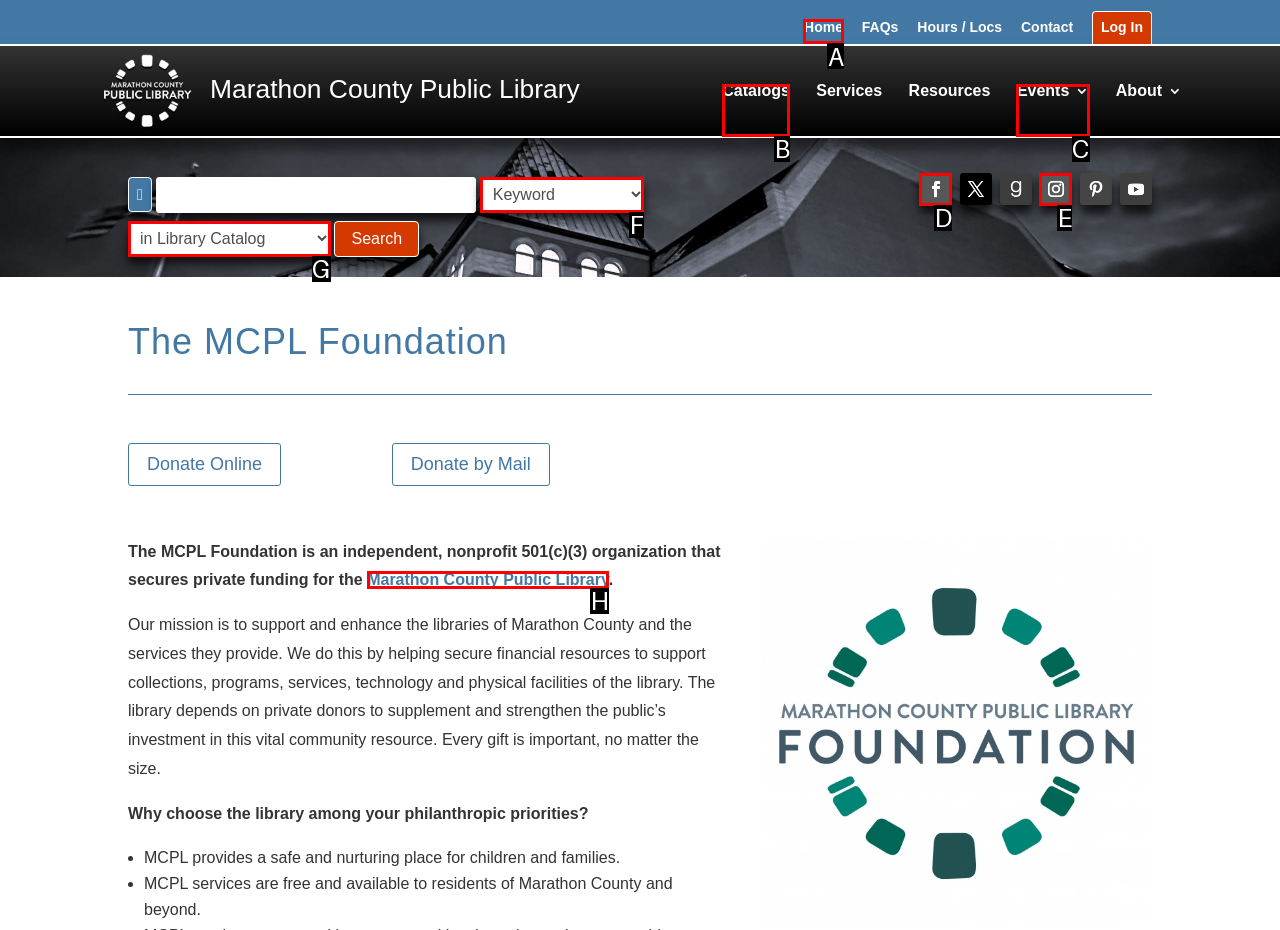Indicate the HTML element that should be clicked to perform the task: Click the 'Home' link Reply with the letter corresponding to the chosen option.

A